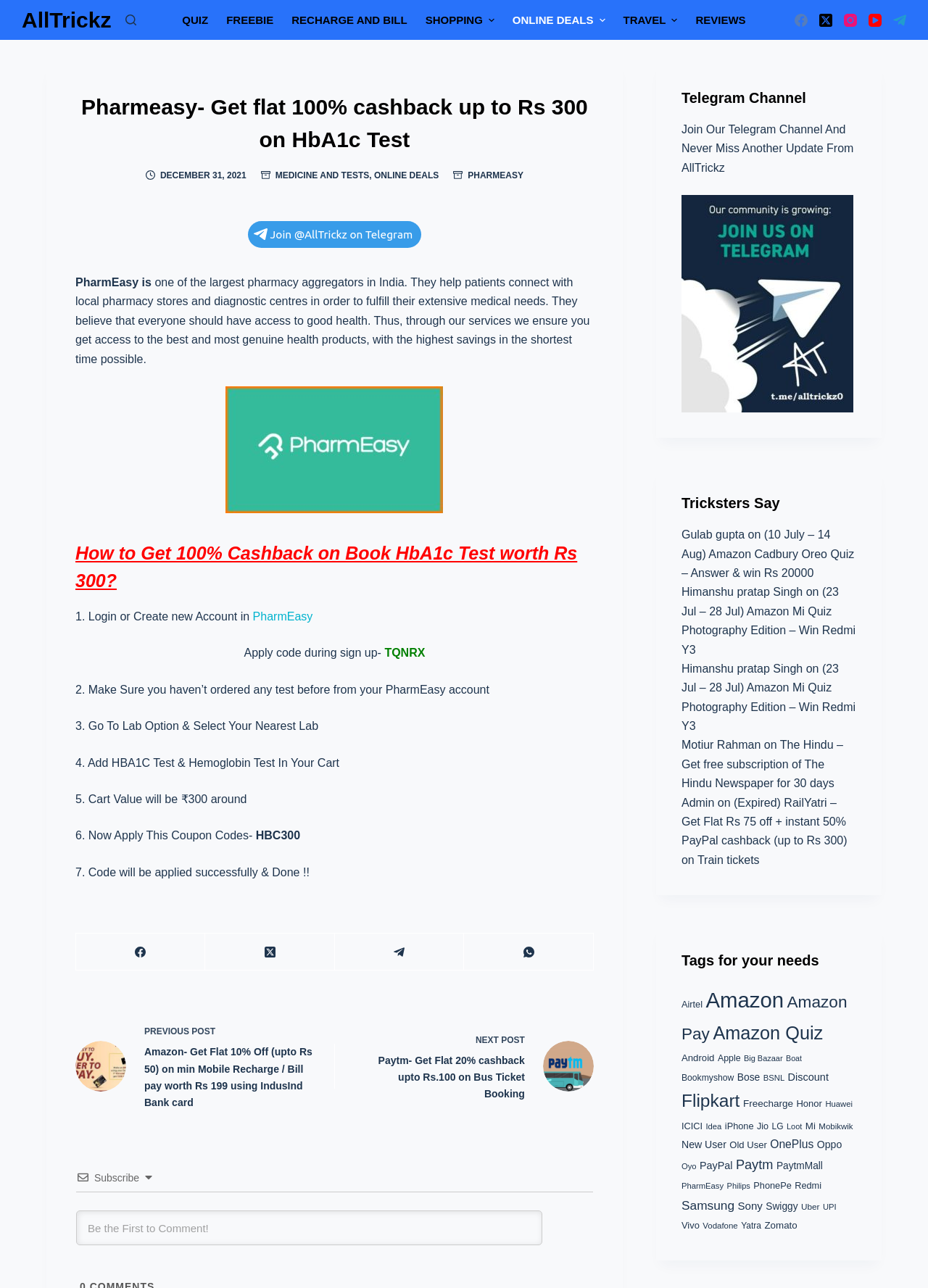Find the bounding box coordinates for the element described here: "Medicine And Tests".

[0.297, 0.132, 0.398, 0.14]